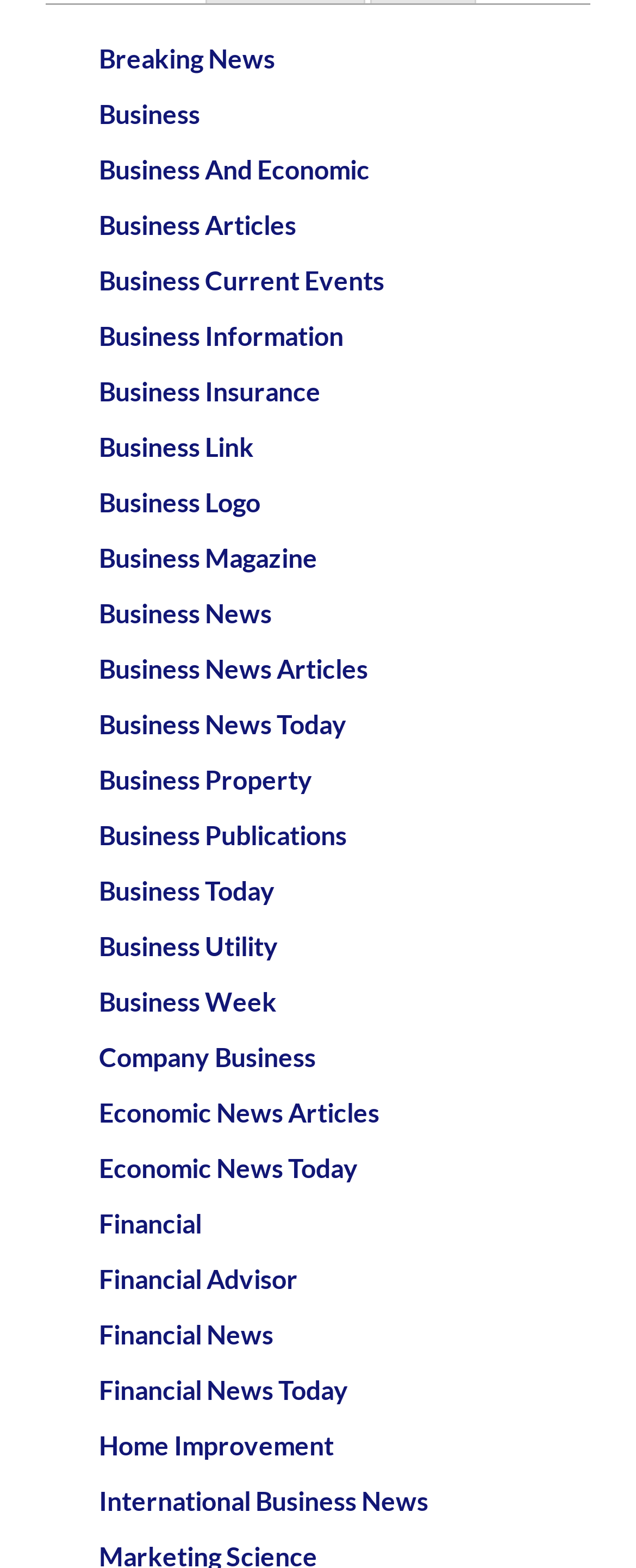Extract the bounding box coordinates of the UI element described by: "Business". The coordinates should include four float numbers ranging from 0 to 1, e.g., [left, top, right, bottom].

[0.155, 0.063, 0.314, 0.082]